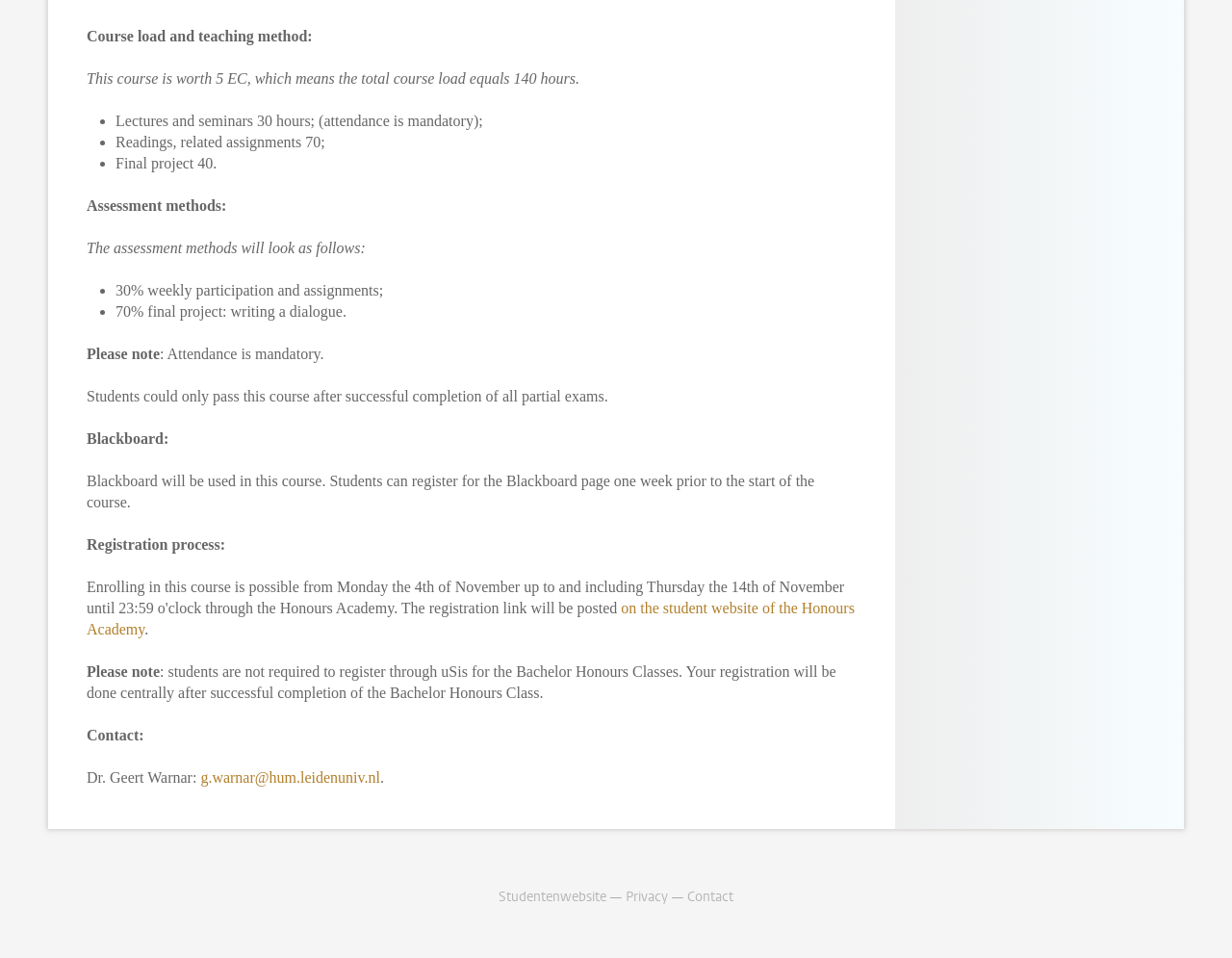Using the webpage screenshot, find the UI element described by Privacy. Provide the bounding box coordinates in the format (top-left x, top-left y, bottom-right x, bottom-right y), ensuring all values are floating point numbers between 0 and 1.

[0.508, 0.927, 0.542, 0.946]